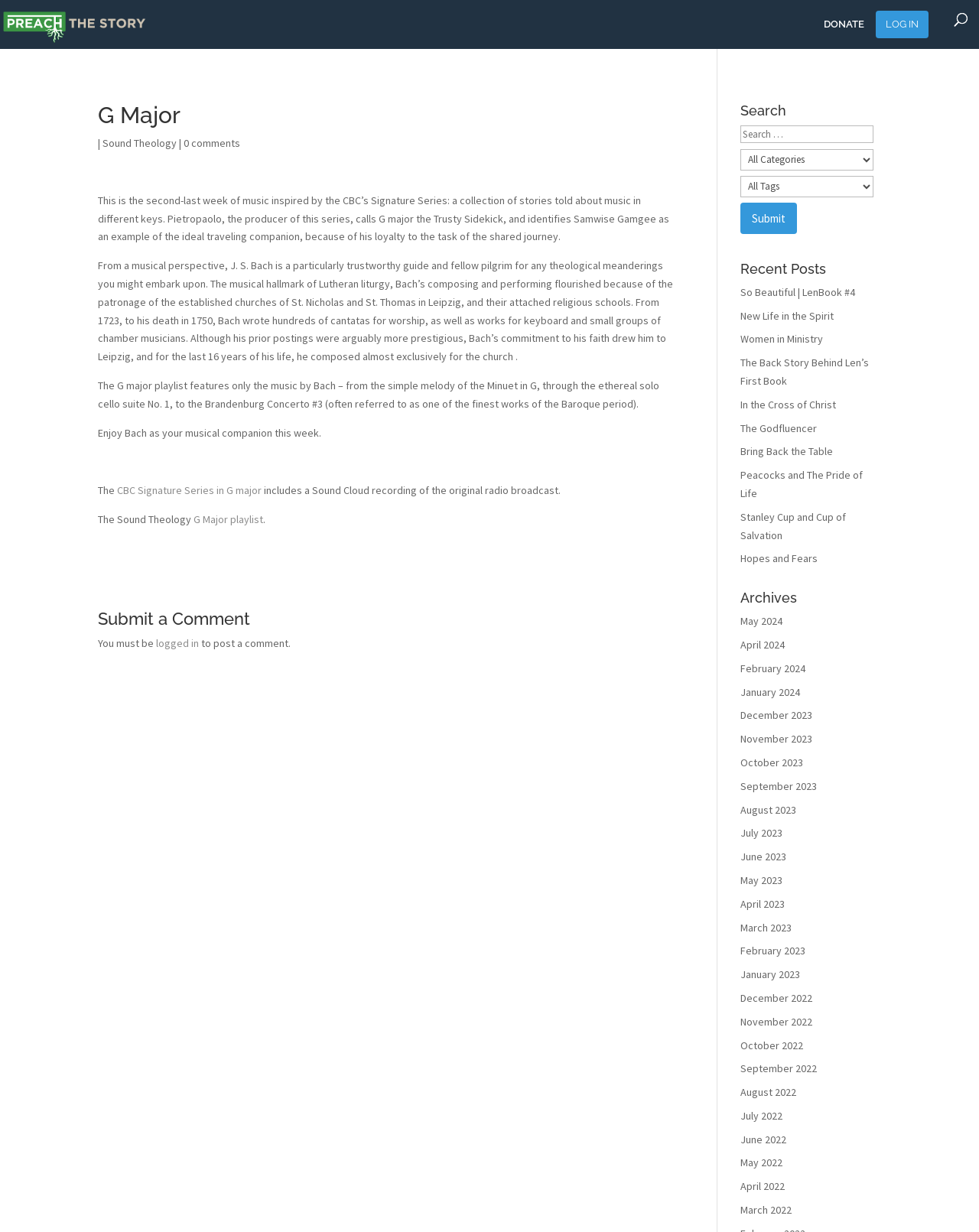Find the bounding box coordinates of the element you need to click on to perform this action: 'Read the 'Call for Papers' heading'. The coordinates should be represented by four float values between 0 and 1, in the format [left, top, right, bottom].

None